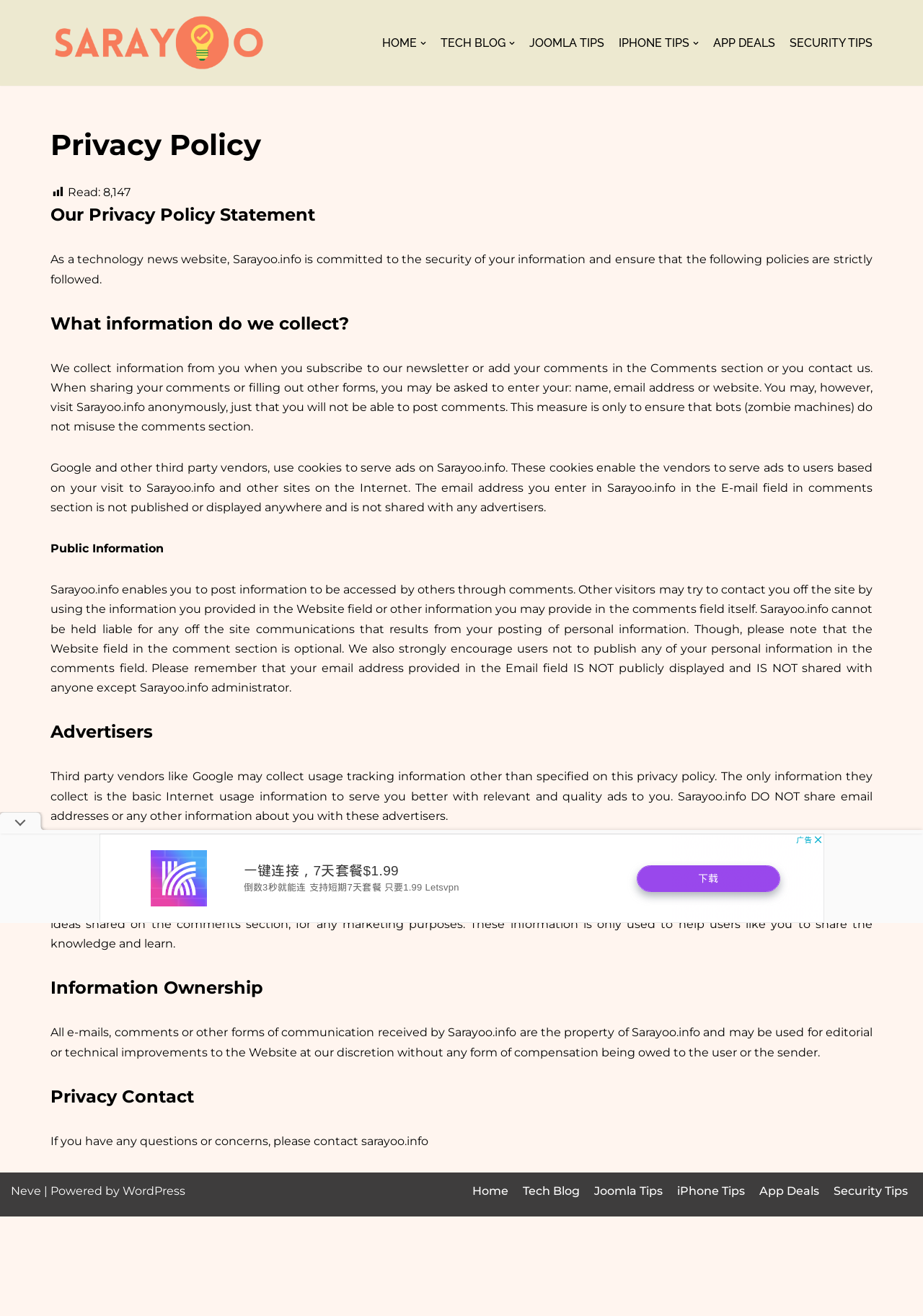What is the purpose of collecting user information?
Look at the image and respond with a single word or a short phrase.

Security and newsletter